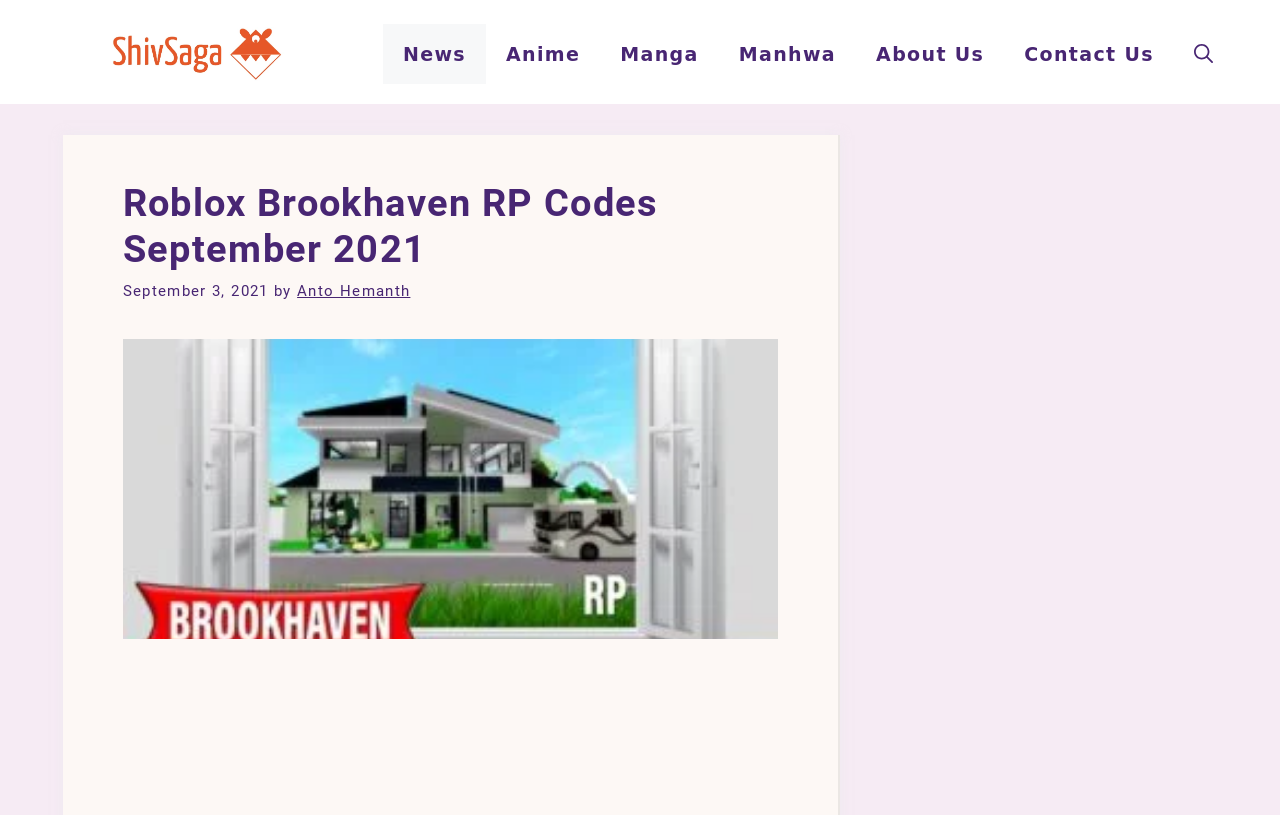Who is the author of the article?
Kindly give a detailed and elaborate answer to the question.

I found the author's name by looking at the link element that contains the text 'Anto Hemanth', which is located next to the 'by' text.